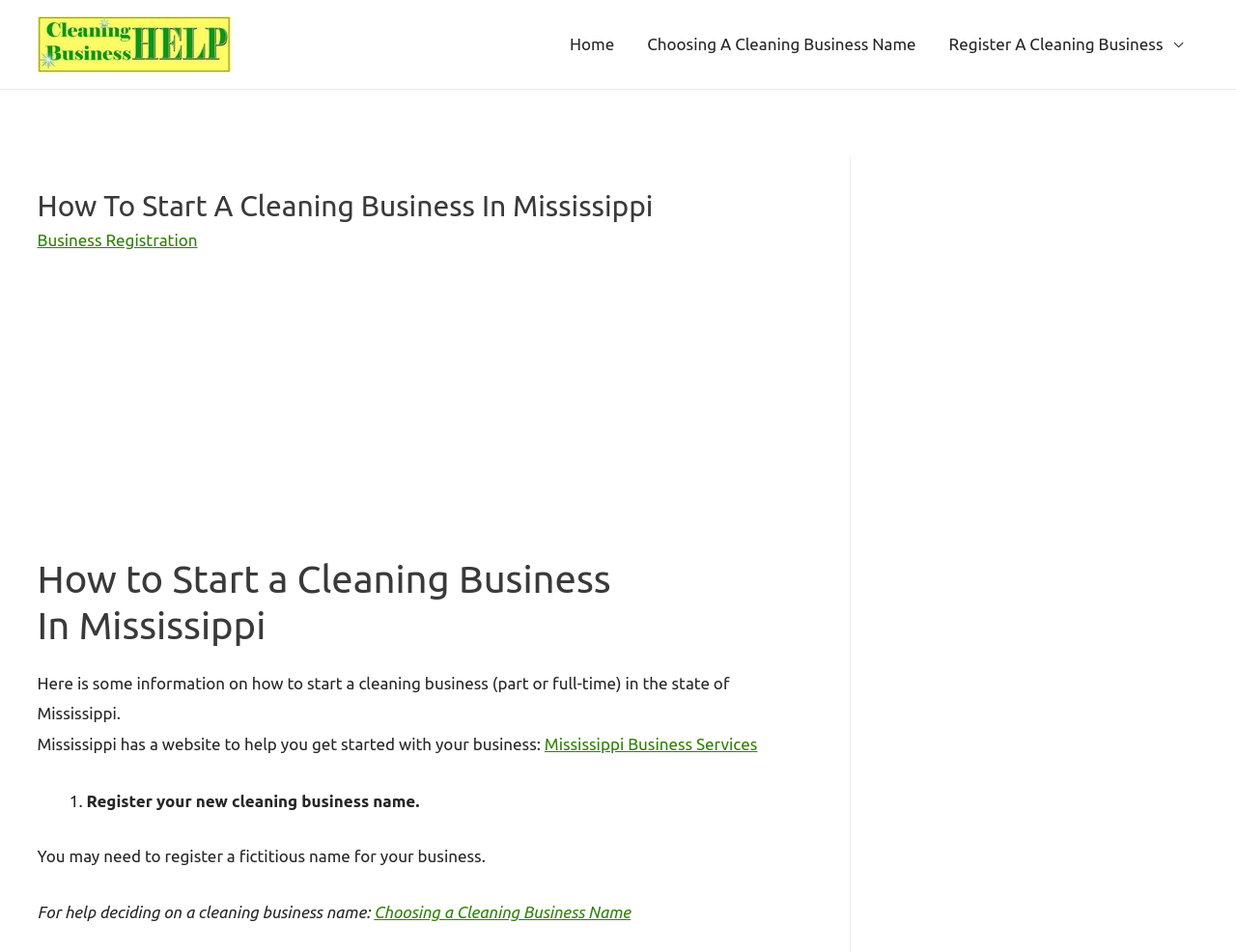Please identify the bounding box coordinates of the element on the webpage that should be clicked to follow this instruction: "Click on the 'Home' link". The bounding box coordinates should be given as four float numbers between 0 and 1, formatted as [left, top, right, bottom].

[0.448, 0.012, 0.51, 0.081]